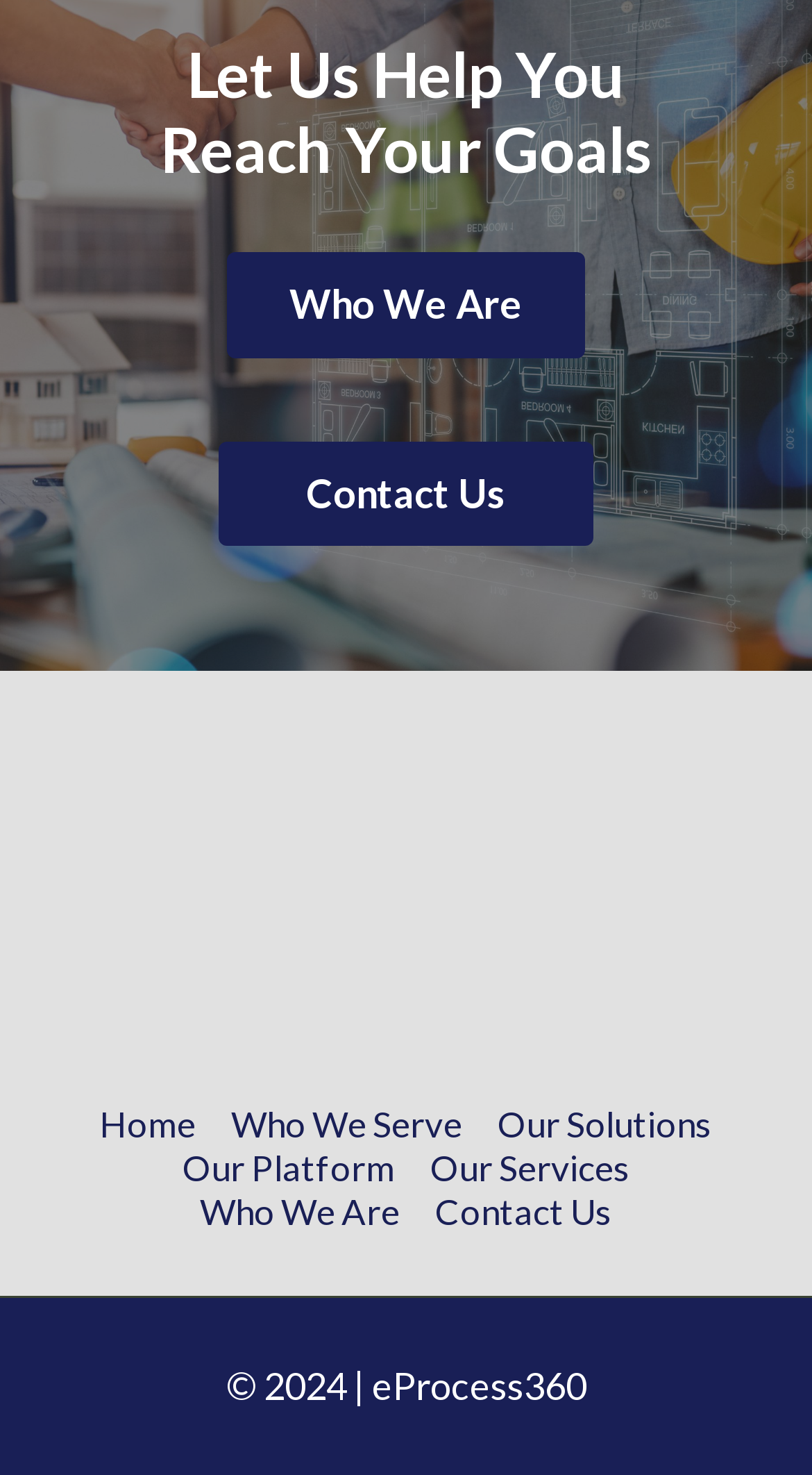Please give a succinct answer to the question in one word or phrase:
What is the position of the 'Contact Us' link in the footer navigation?

Last